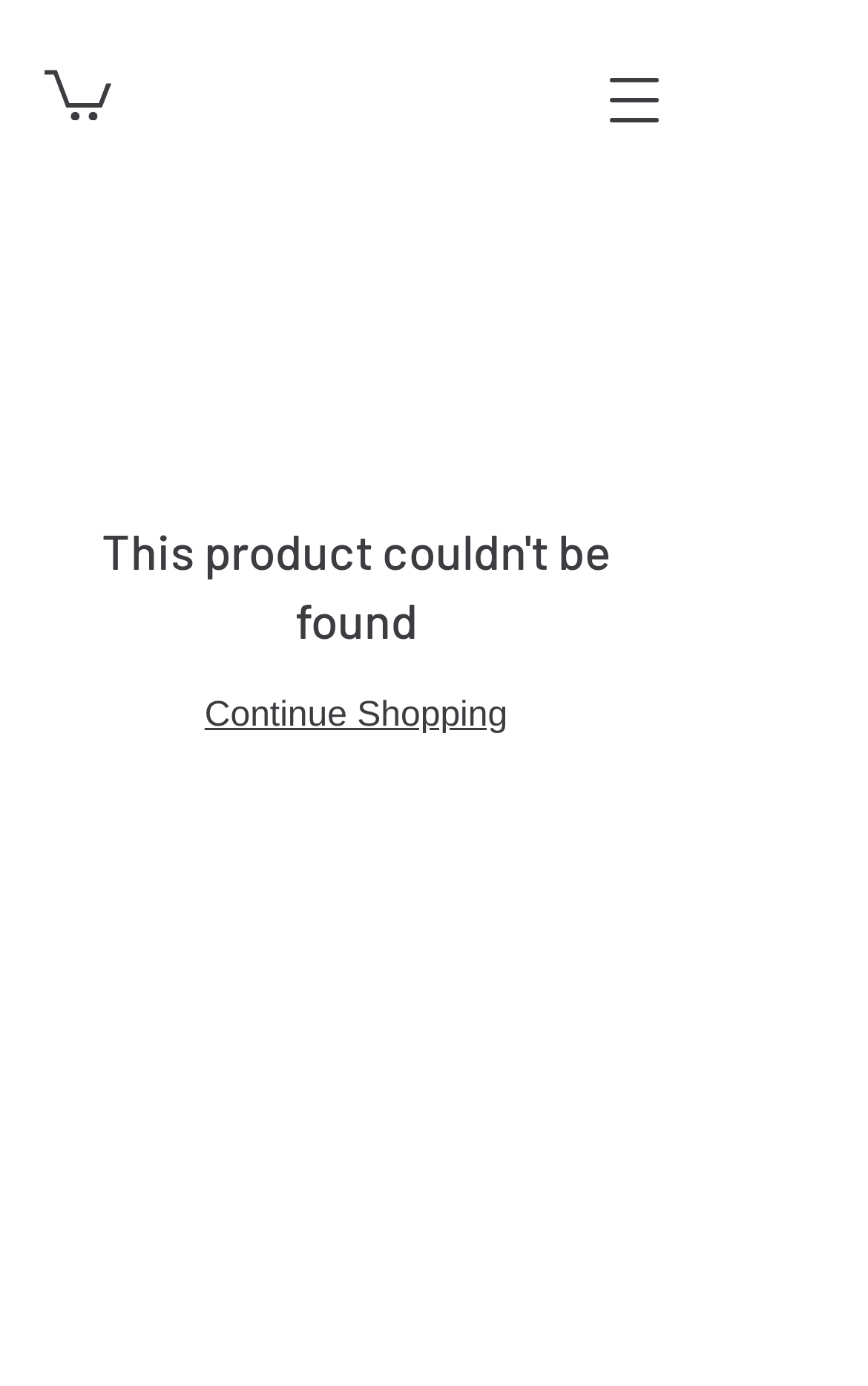Locate the bounding box of the user interface element based on this description: "aria-label="Open navigation menu"".

[0.679, 0.04, 0.782, 0.104]